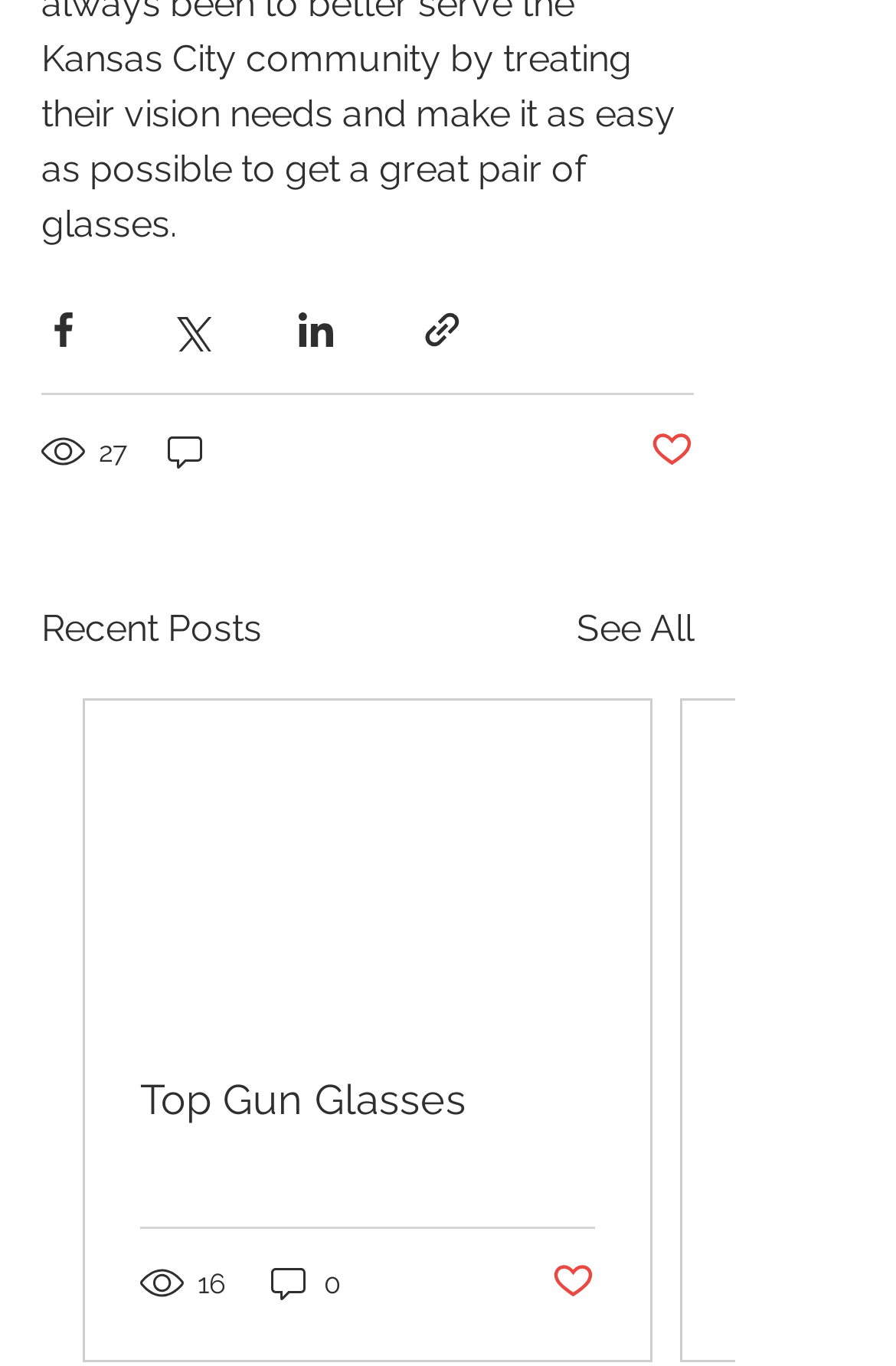Find the bounding box coordinates for the area you need to click to carry out the instruction: "Claim the Black Friday VPN deal". The coordinates should be four float numbers between 0 and 1, indicated as [left, top, right, bottom].

None